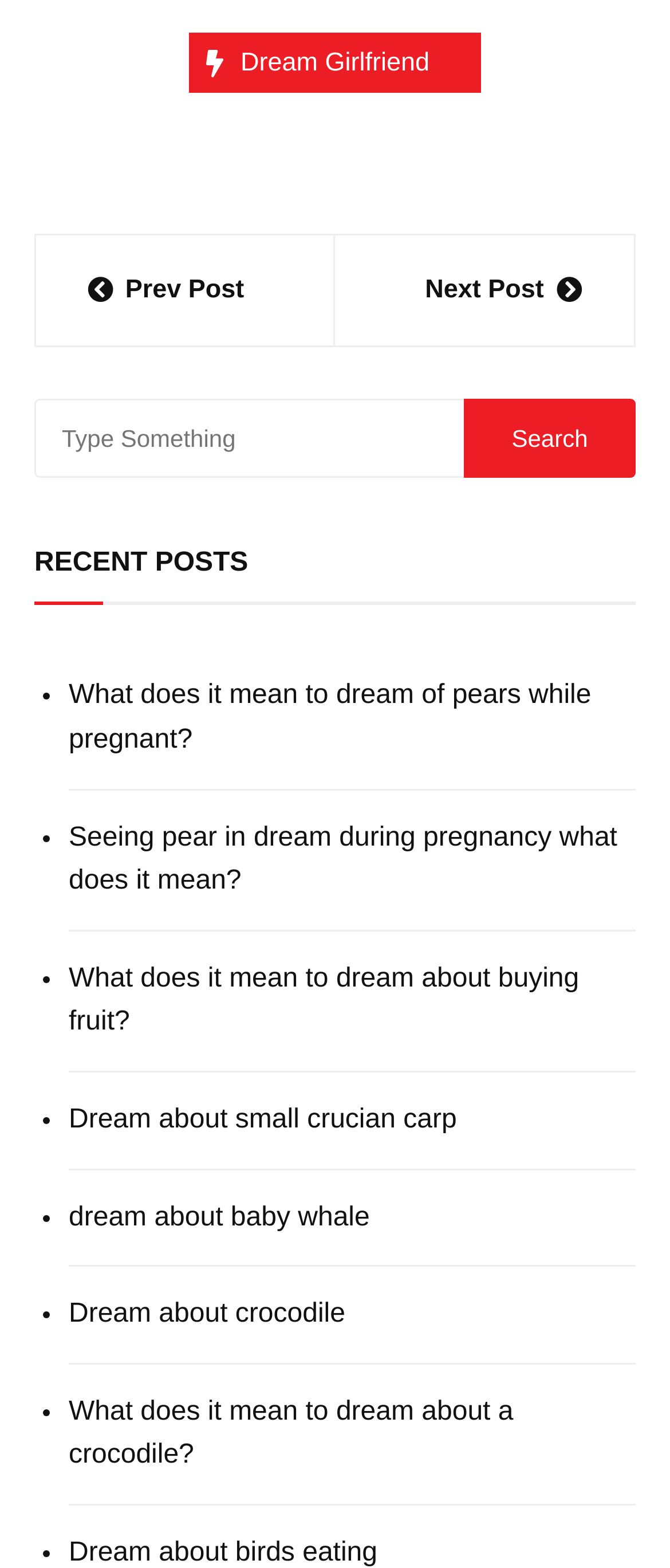Find the bounding box of the UI element described as follows: "Prev Post".

[0.131, 0.173, 0.421, 0.199]